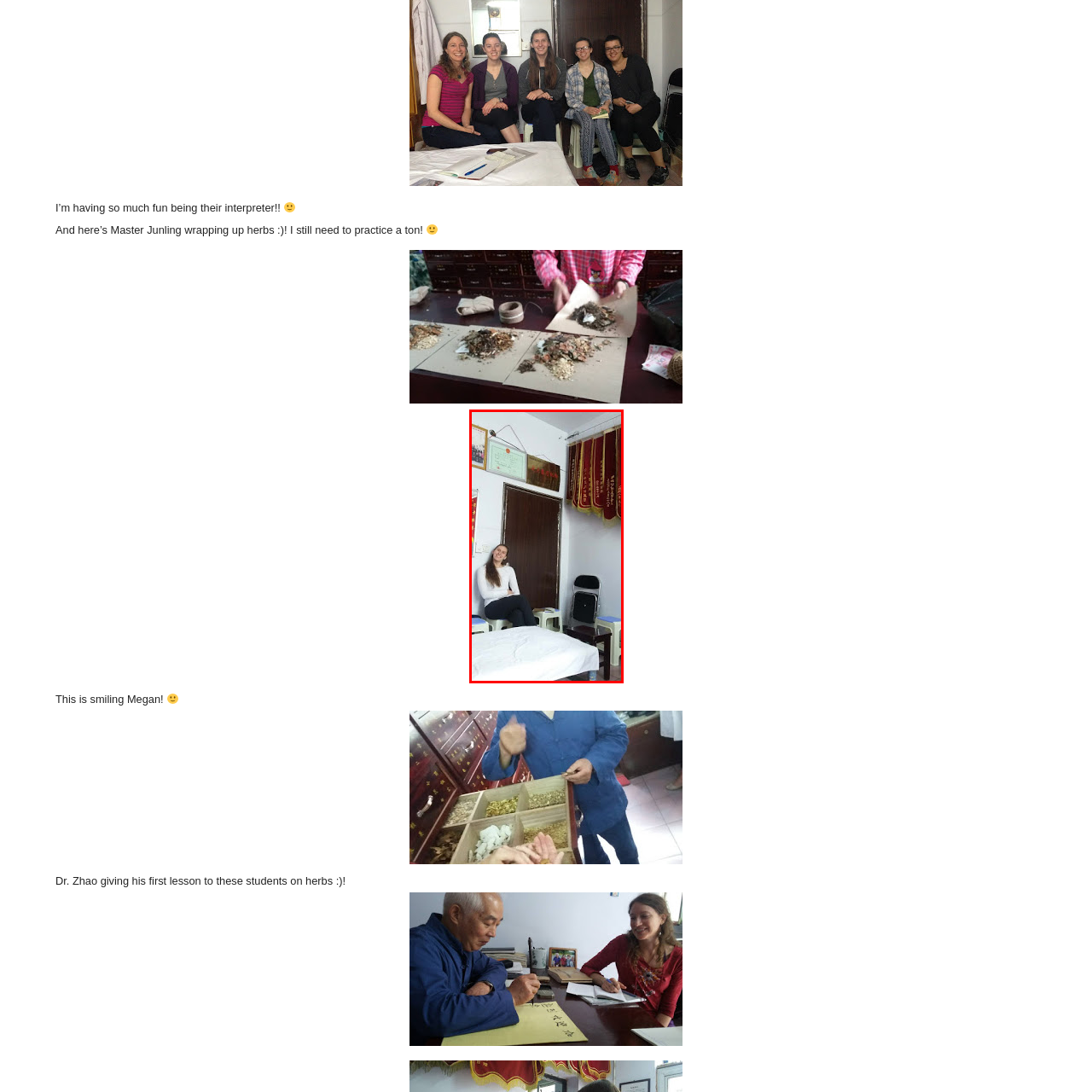Observe the image enclosed by the red rectangle, What is the atmosphere of the room?
 Give a single word or phrase as your answer.

warm and friendly